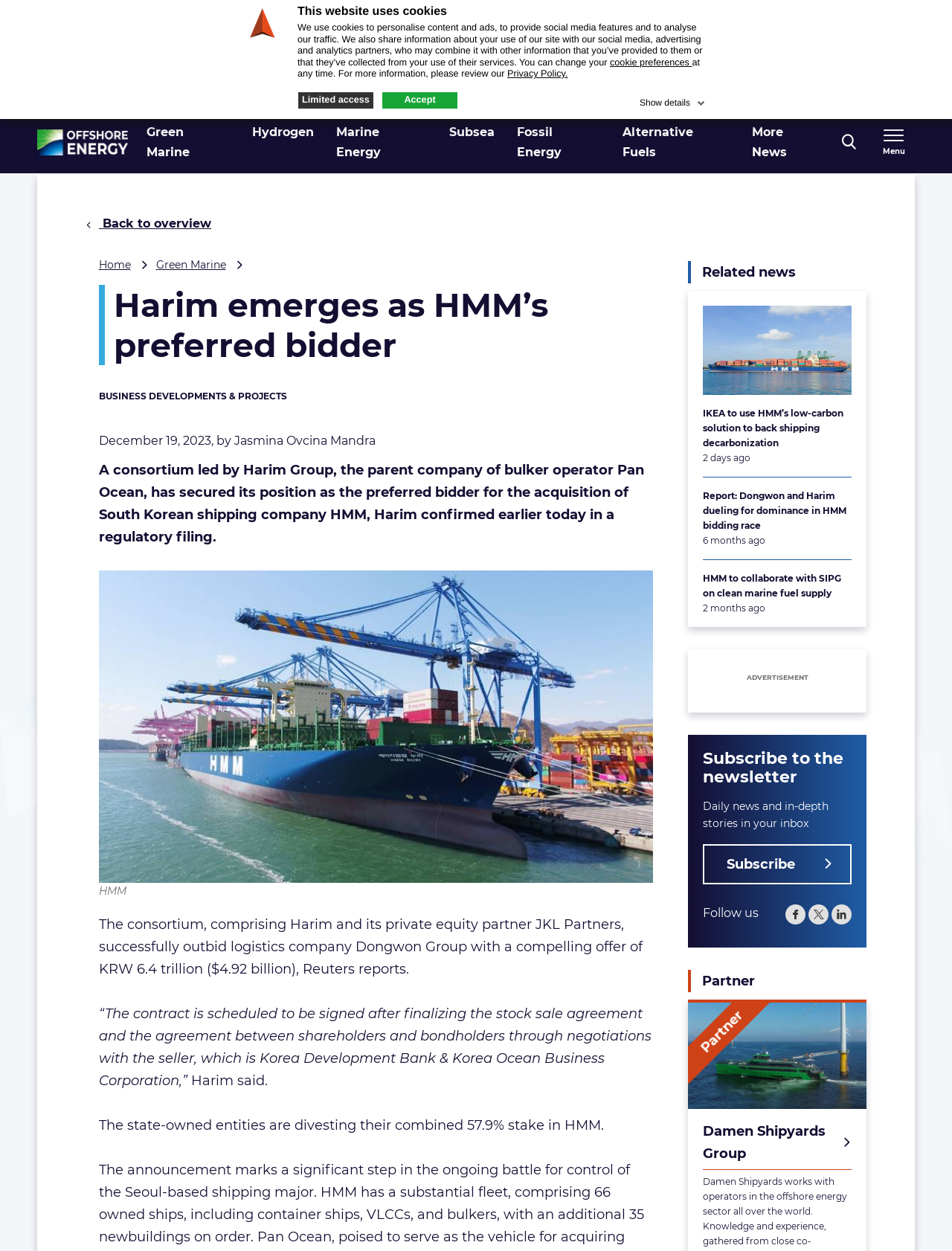Find the bounding box coordinates for the area that should be clicked to accomplish the instruction: "Subscribe to the newsletter".

[0.738, 0.599, 0.895, 0.629]